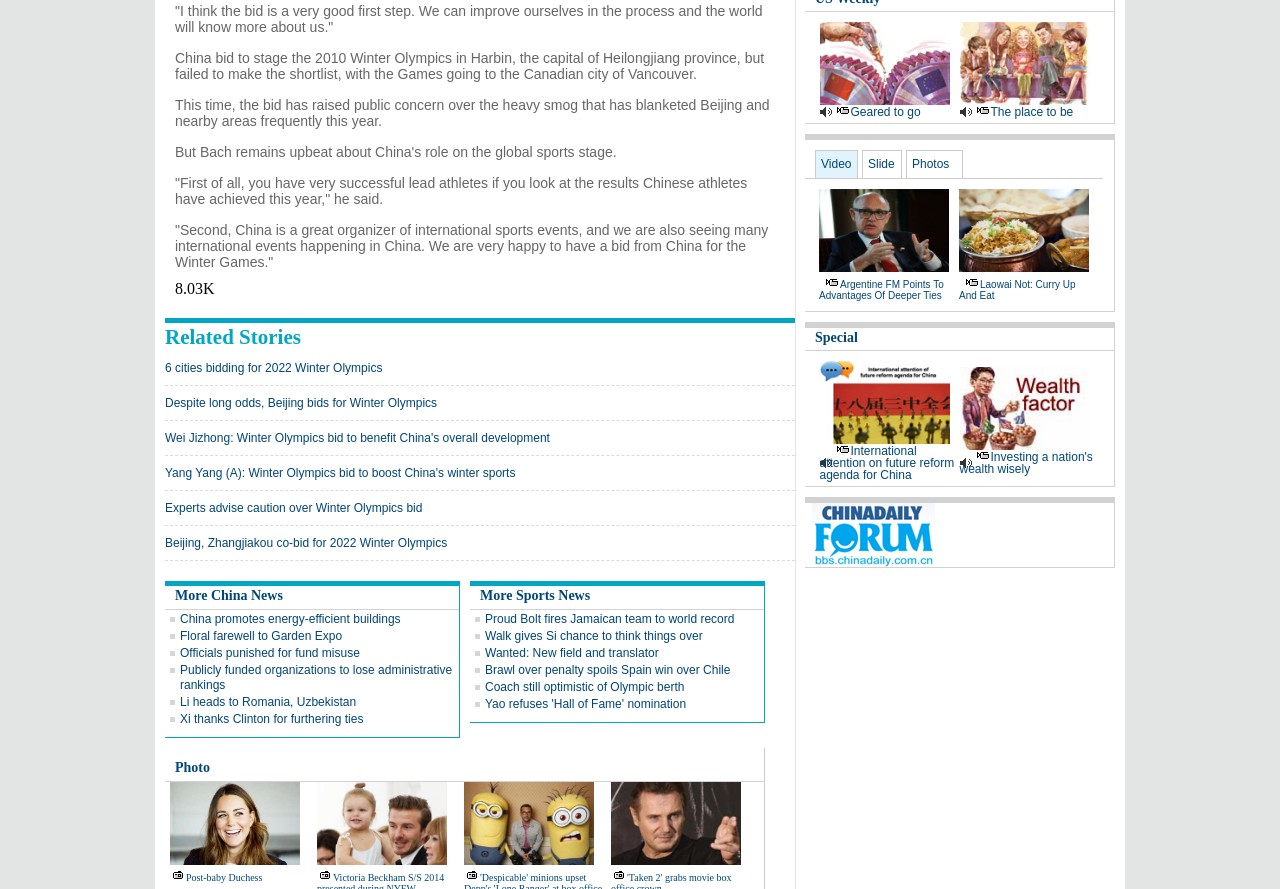What is the topic of the article? Based on the image, give a response in one word or a short phrase.

Winter Olympics